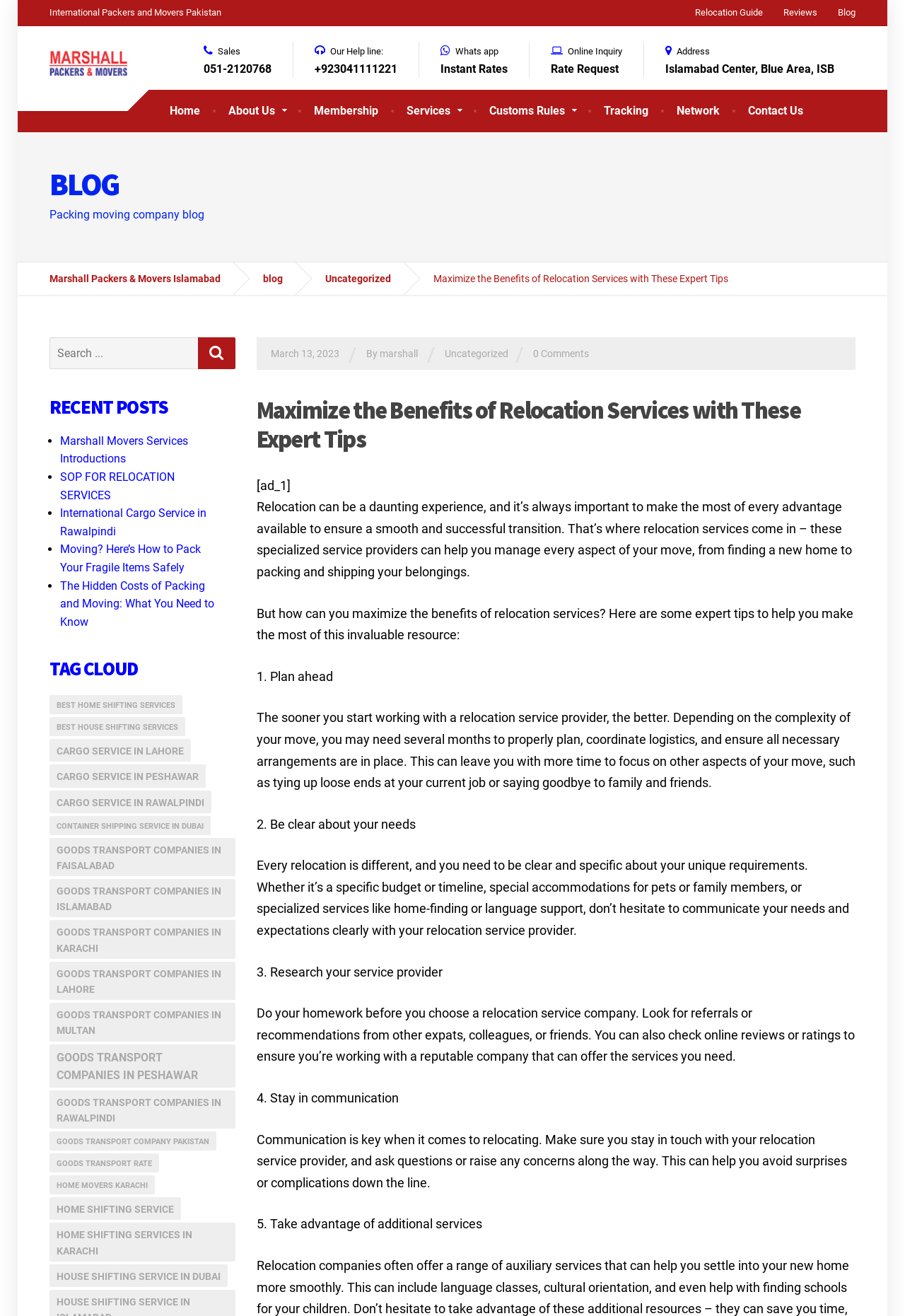For the element described, predict the bounding box coordinates as (top-left x, top-left y, bottom-right x, bottom-right y). All values should be between 0 and 1. Element description: goods transport companies in Multan

[0.055, 0.762, 0.26, 0.791]